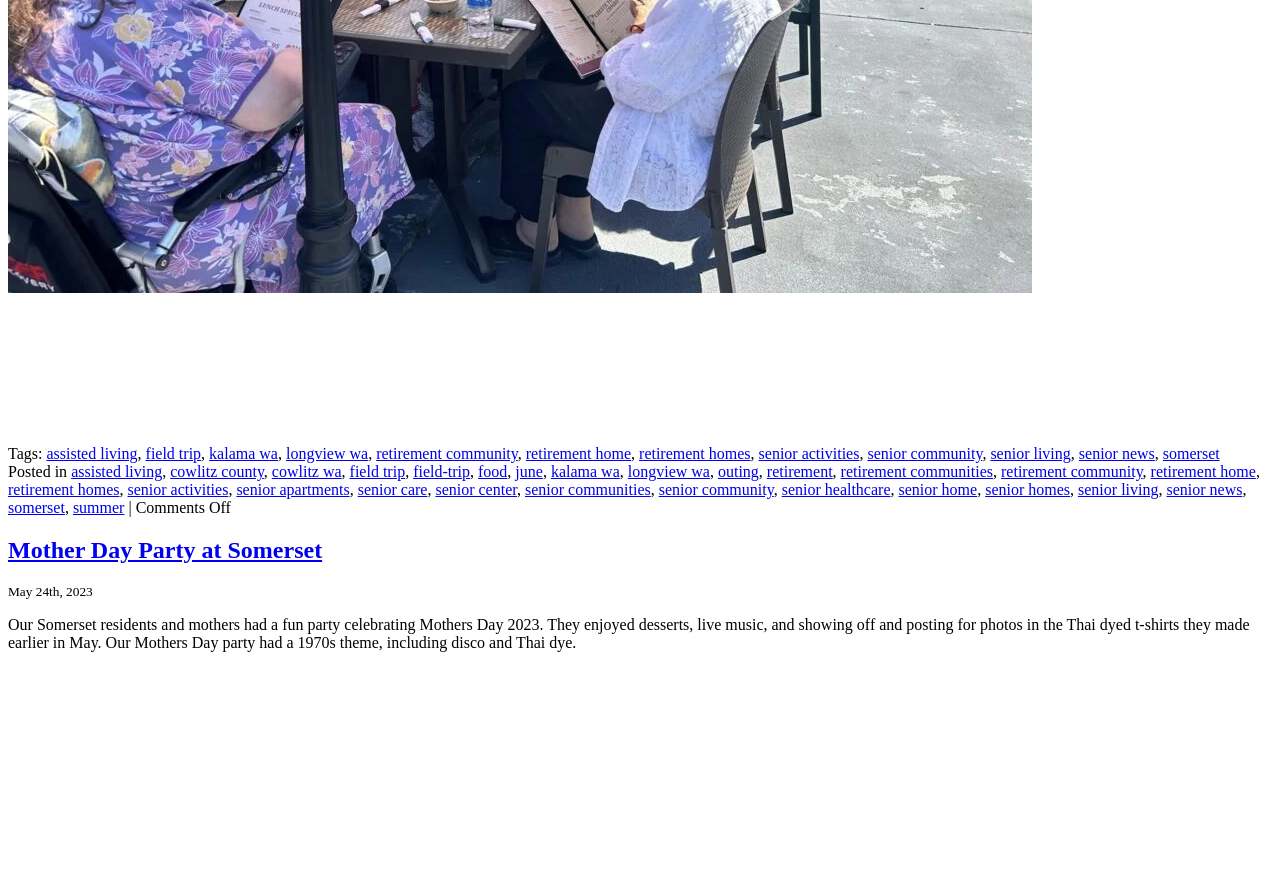Please mark the clickable region by giving the bounding box coordinates needed to complete this instruction: "read about Mother Day Party at Somerset".

[0.006, 0.614, 0.252, 0.644]